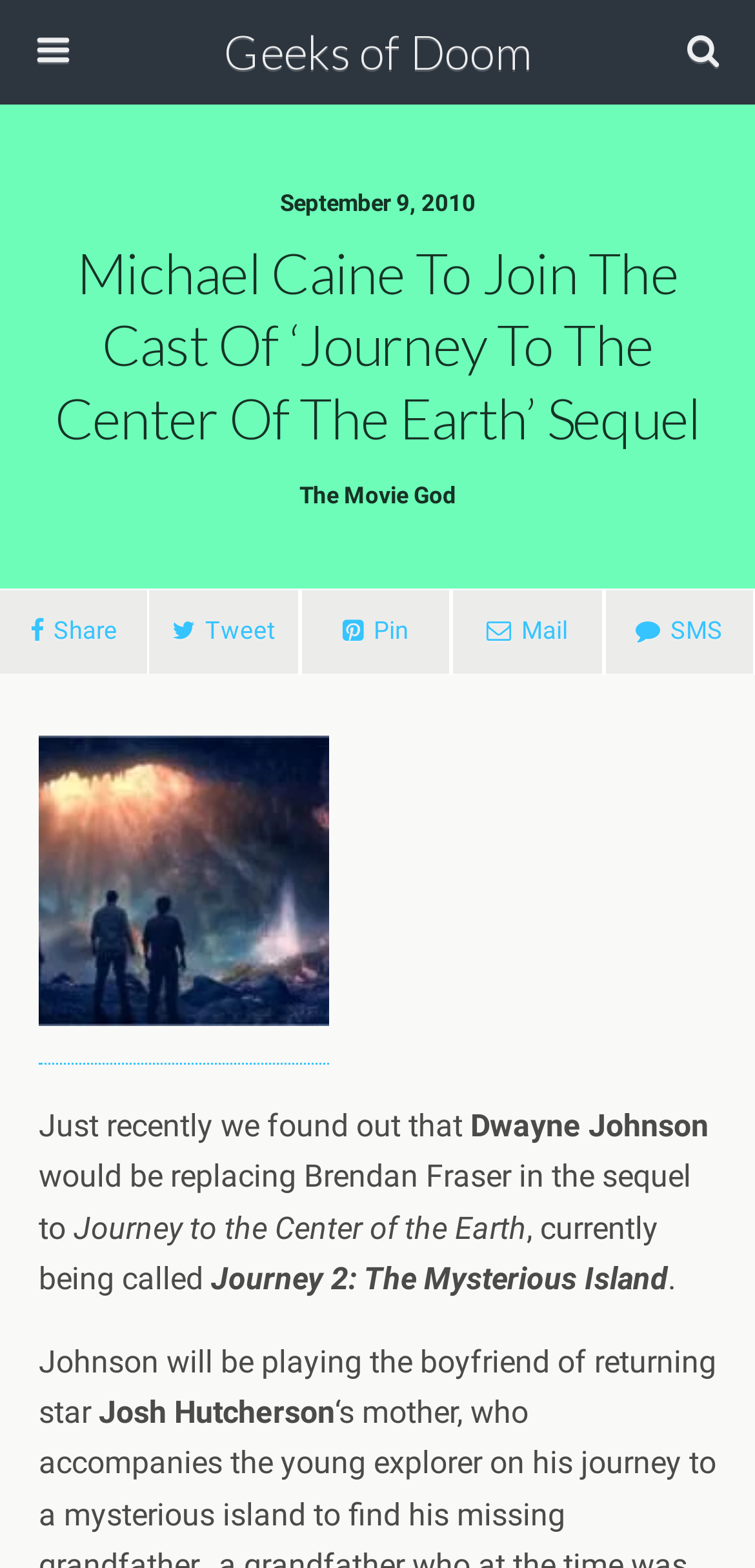Respond with a single word or phrase for the following question: 
What is the date of the article?

September 9, 2010